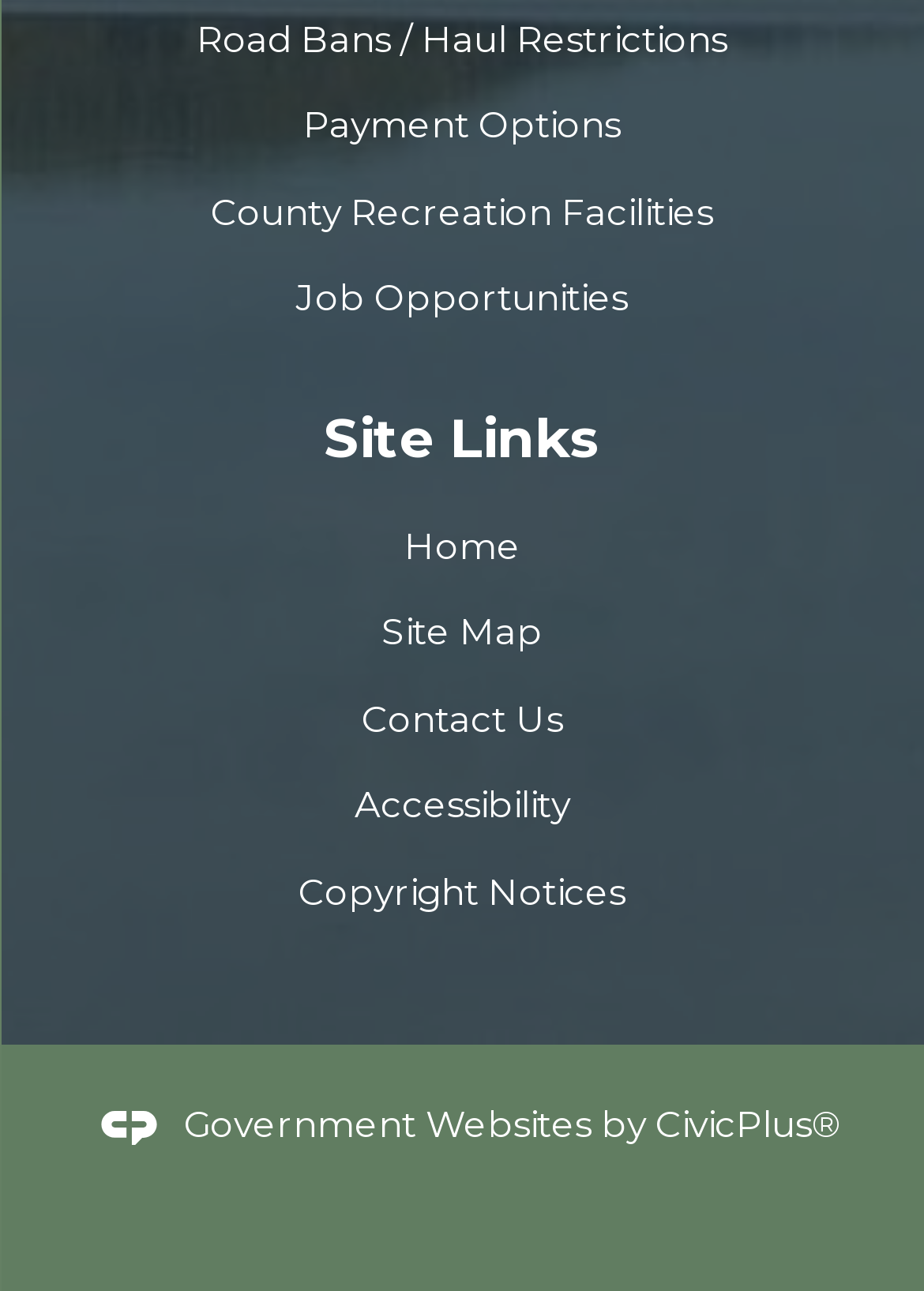Based on the element description: "County Recreation Facilities", identify the UI element and provide its bounding box coordinates. Use four float numbers between 0 and 1, [left, top, right, bottom].

[0.228, 0.146, 0.772, 0.181]